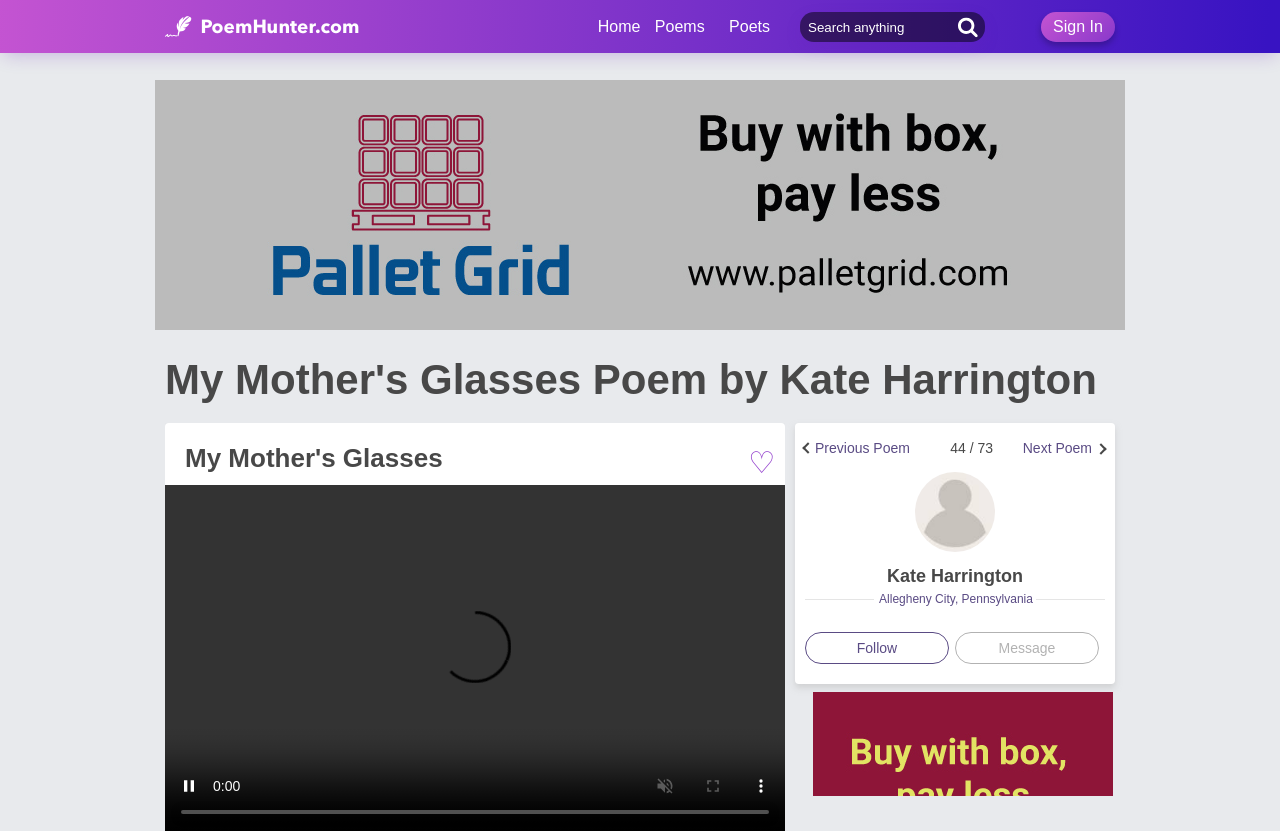Please specify the bounding box coordinates for the clickable region that will help you carry out the instruction: "View Kate Harrington's profile".

[0.629, 0.567, 0.863, 0.664]